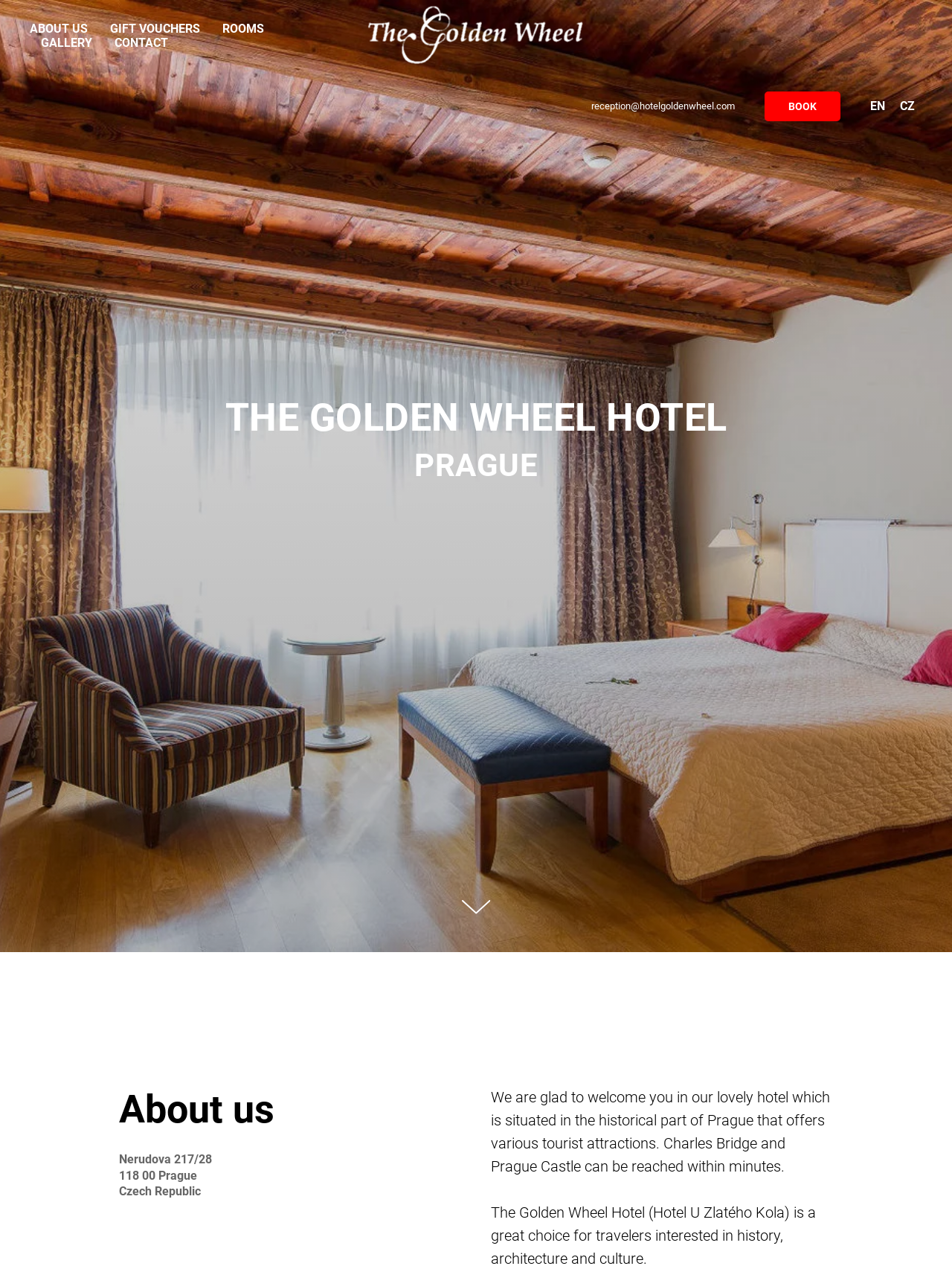Pinpoint the bounding box coordinates of the element that must be clicked to accomplish the following instruction: "Click on CONTACT". The coordinates should be in the format of four float numbers between 0 and 1, i.e., [left, top, right, bottom].

[0.12, 0.028, 0.177, 0.039]